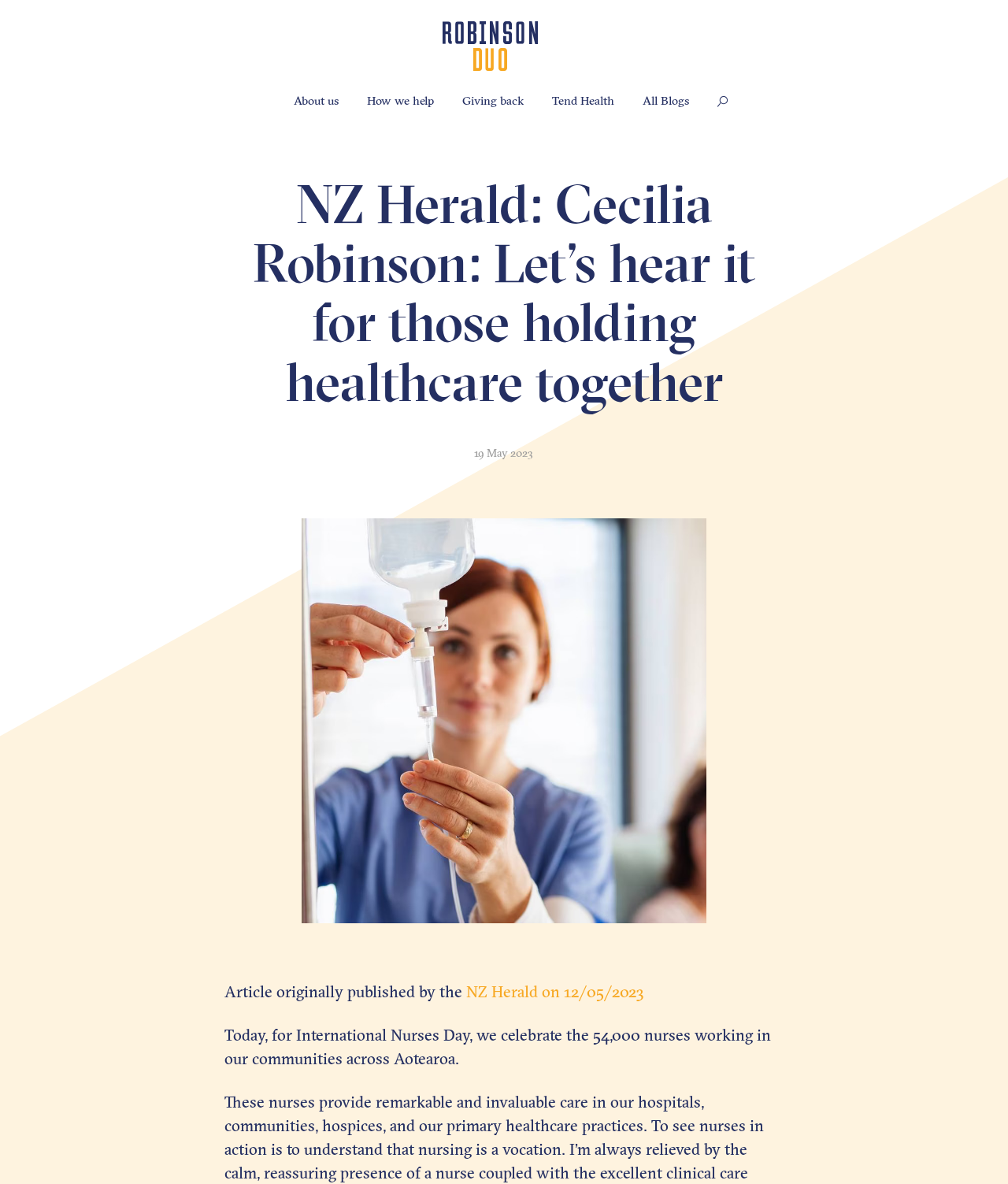Determine the bounding box for the UI element as described: "Amanda". The coordinates should be represented as four float numbers between 0 and 1, formatted as [left, top, right, bottom].

None